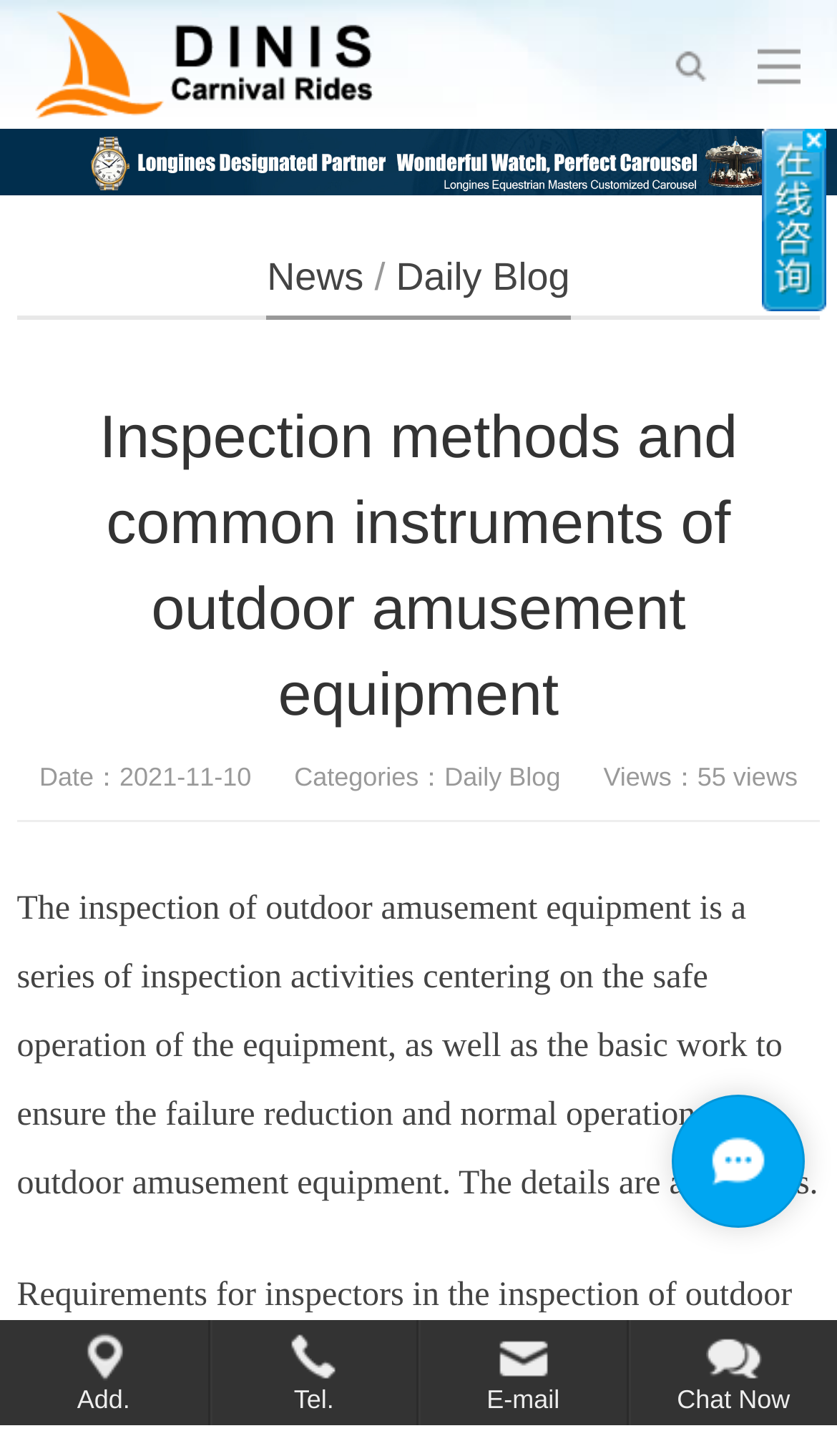Please identify the bounding box coordinates of the element I need to click to follow this instruction: "read more posts".

None